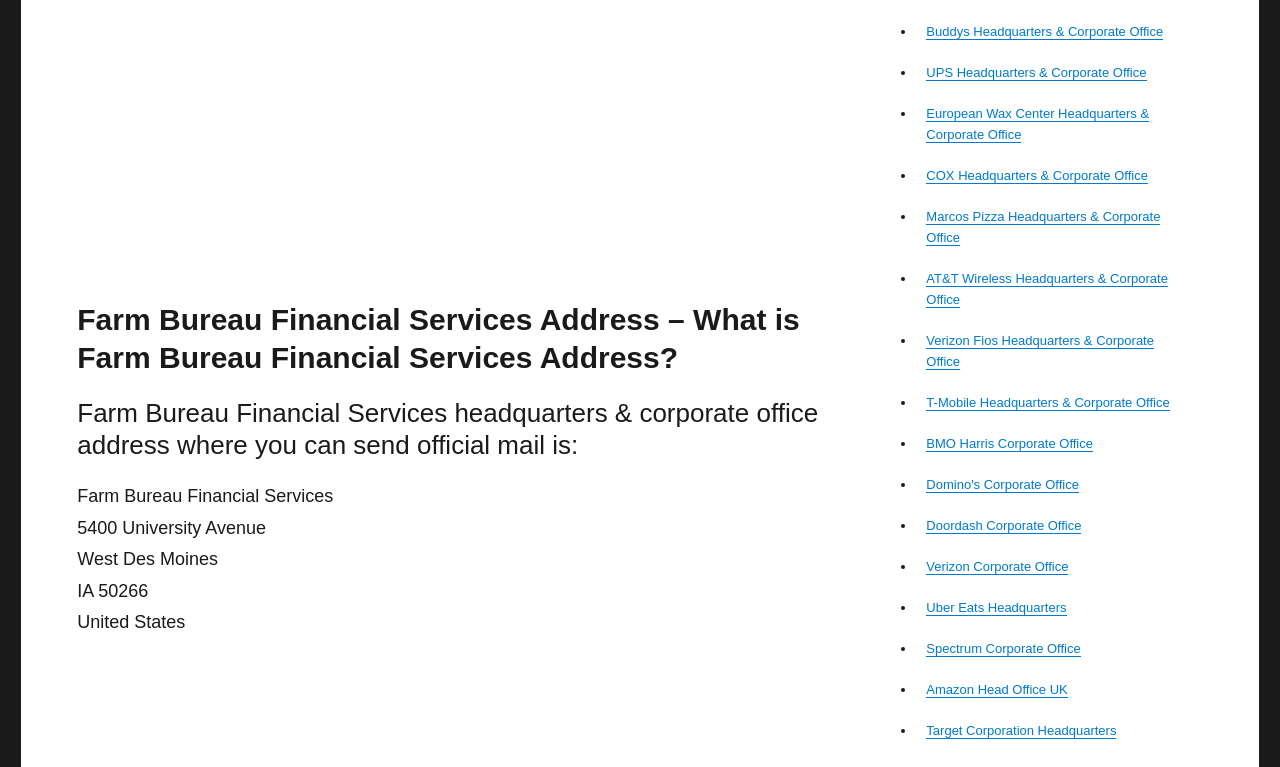Return the bounding box coordinates of the UI element that corresponds to this description: "Uber Eats Headquarters". The coordinates must be given as four float numbers in the range of 0 and 1, [left, top, right, bottom].

[0.724, 0.783, 0.833, 0.802]